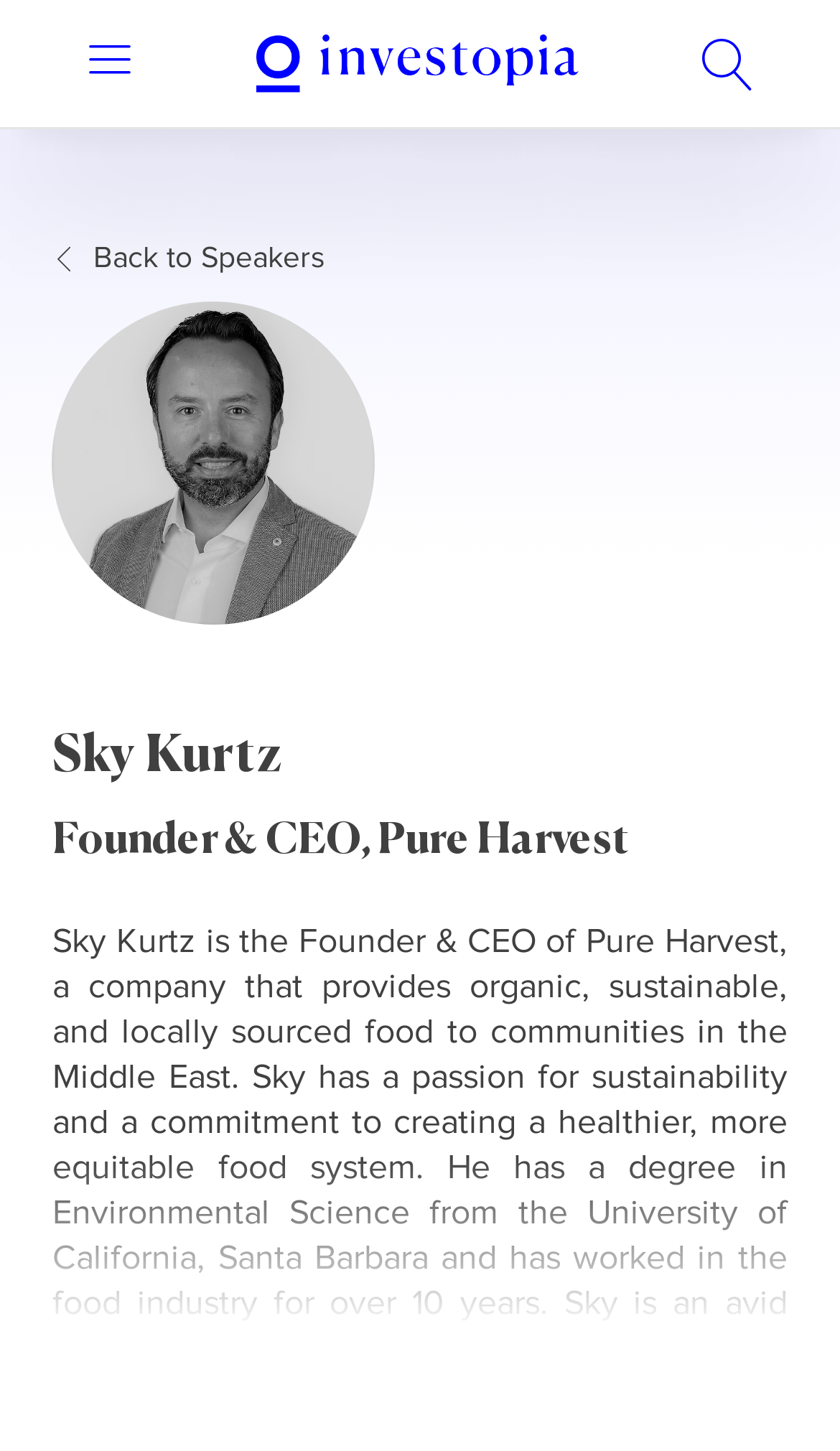Predict the bounding box of the UI element based on the description: "Back to Speakers". The coordinates should be four float numbers between 0 and 1, formatted as [left, top, right, bottom].

[0.063, 0.163, 0.388, 0.193]